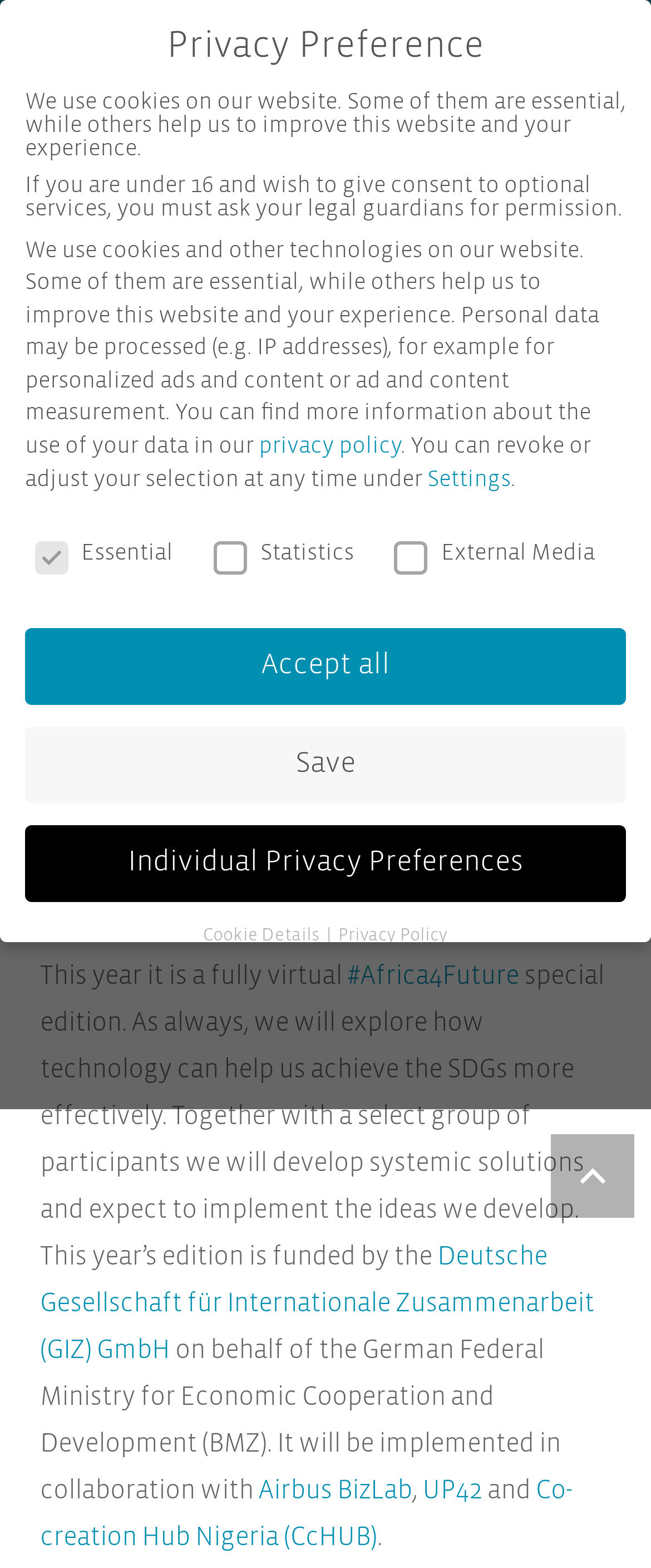Please specify the bounding box coordinates of the clickable region to carry out the following instruction: "Click on the 'OPINION' link". The coordinates should be four float numbers between 0 and 1, in the format [left, top, right, bottom].

None